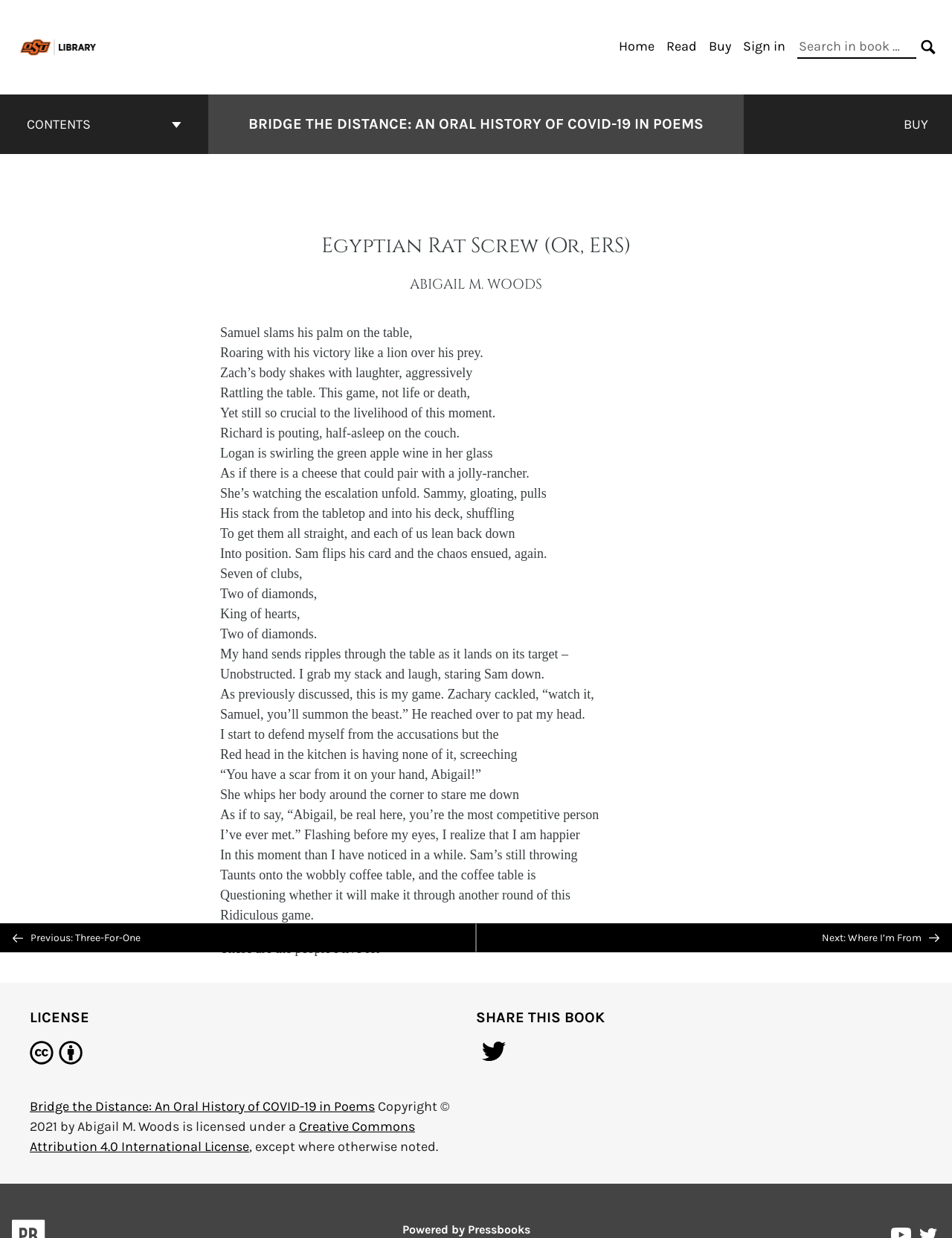Using the information shown in the image, answer the question with as much detail as possible: What is the game being played in the story?

I found the name of the game by looking at the static text elements that describe the game being played, such as 'Samuel slams his palm on the table,' and 'This game, not life or death, yet still so crucial to the livelihood of this moment.' The game is also mentioned in the title of the webpage as 'Egyptian Rat Screw (Or, ERS)'.